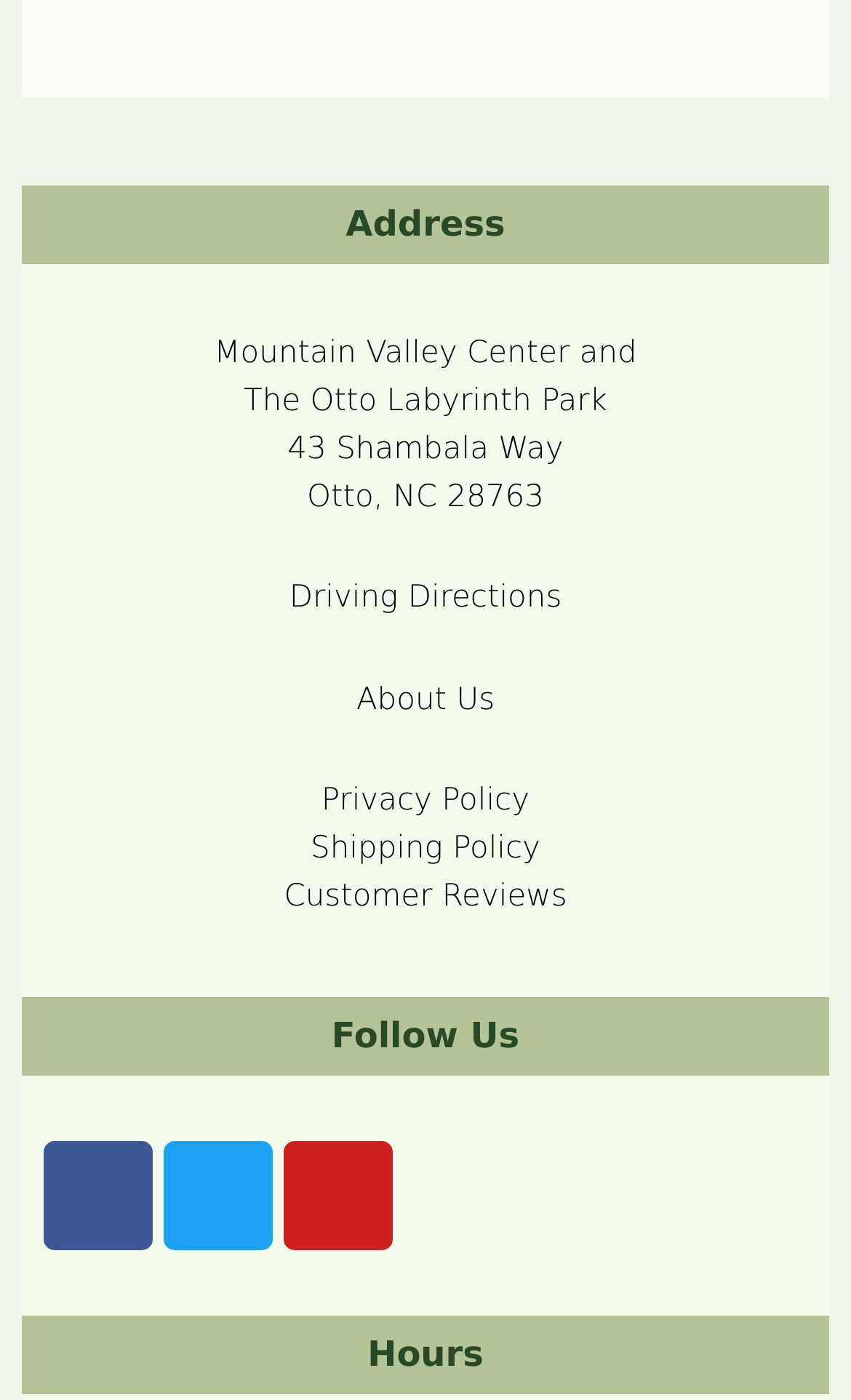Examine the screenshot and answer the question in as much detail as possible: How many social media links are available?

The question asks for the number of social media links available, which can be found by counting the link elements with the texts 'Facebook', 'Twitter', and 'Youtube' at coordinates [0.051, 0.815, 0.179, 0.893], [0.192, 0.815, 0.321, 0.893], and [0.333, 0.815, 0.462, 0.893] respectively.